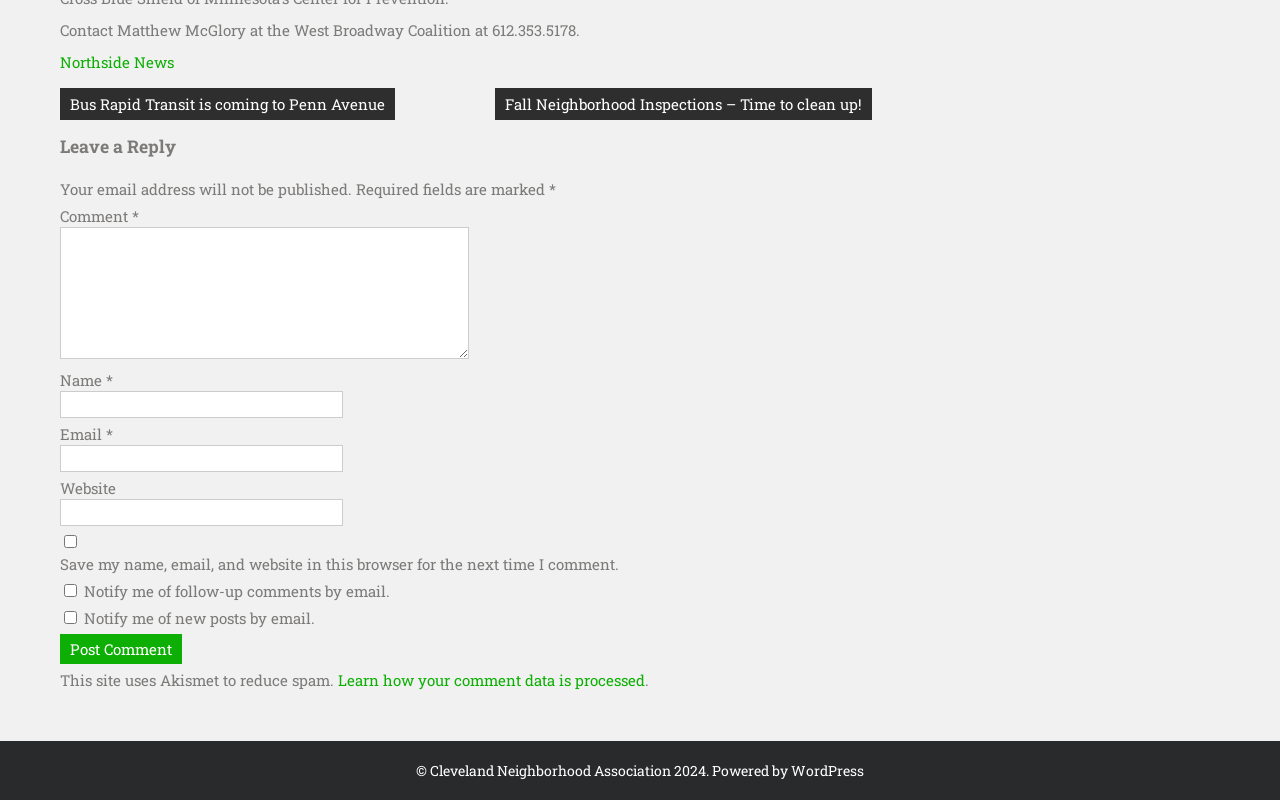Pinpoint the bounding box coordinates of the clickable element to carry out the following instruction: "Contact Matthew McGlory."

[0.047, 0.025, 0.453, 0.05]